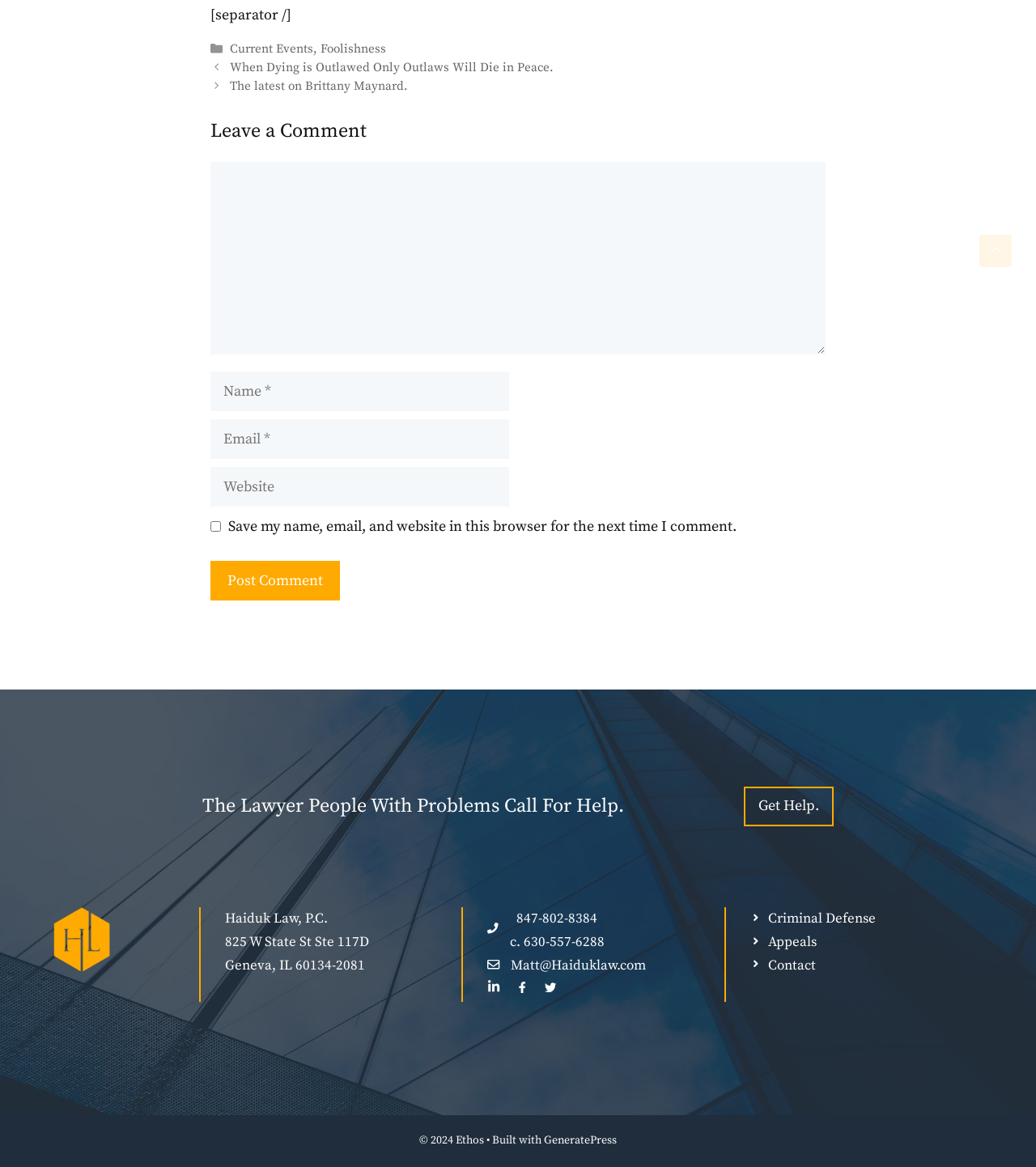Please answer the following question using a single word or phrase: 
What is the name of the law firm?

Haiduk Law, P.C.